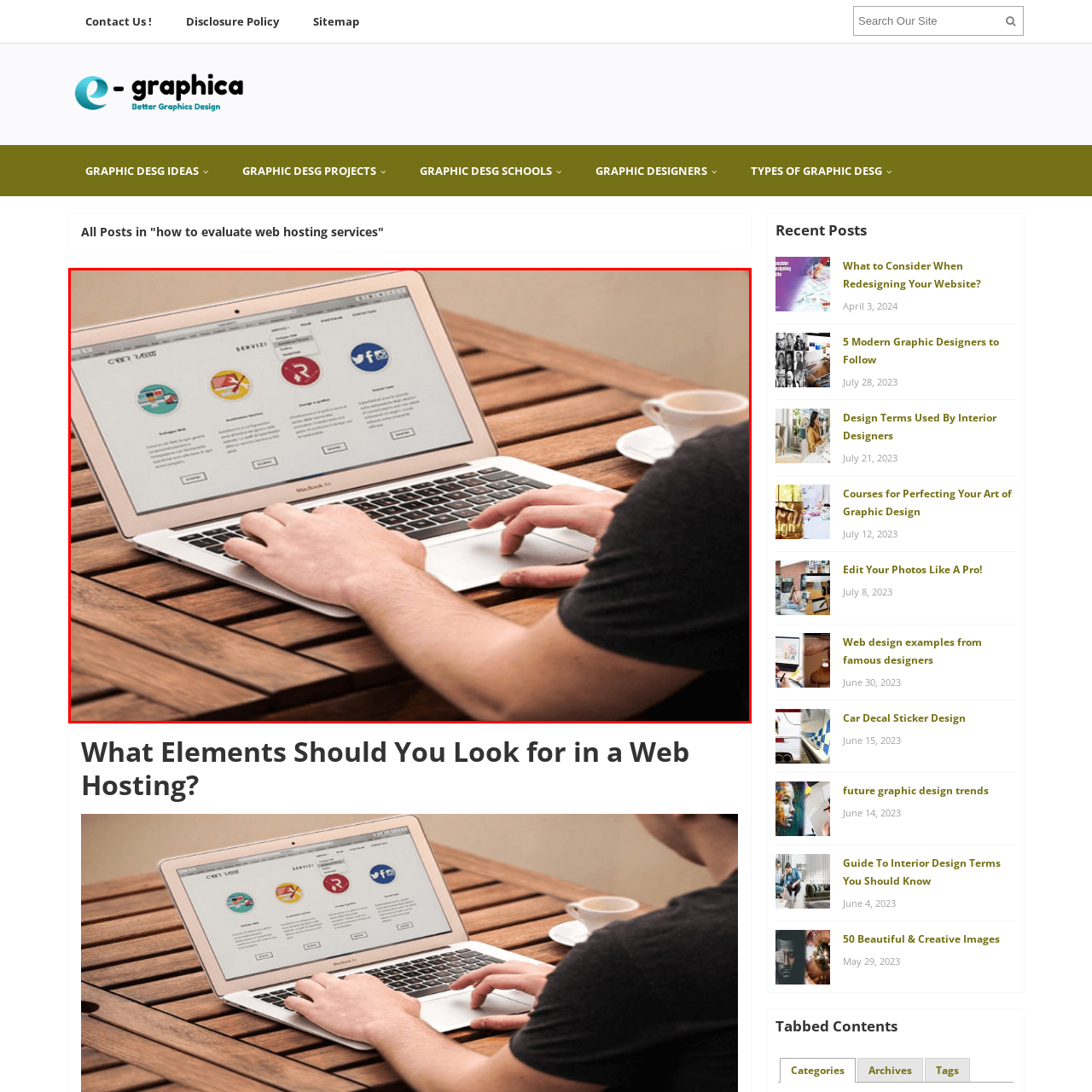Take a close look at the image outlined in red and answer the ensuing question with a single word or phrase:
What is the focus of the webpage?

Graphic design services